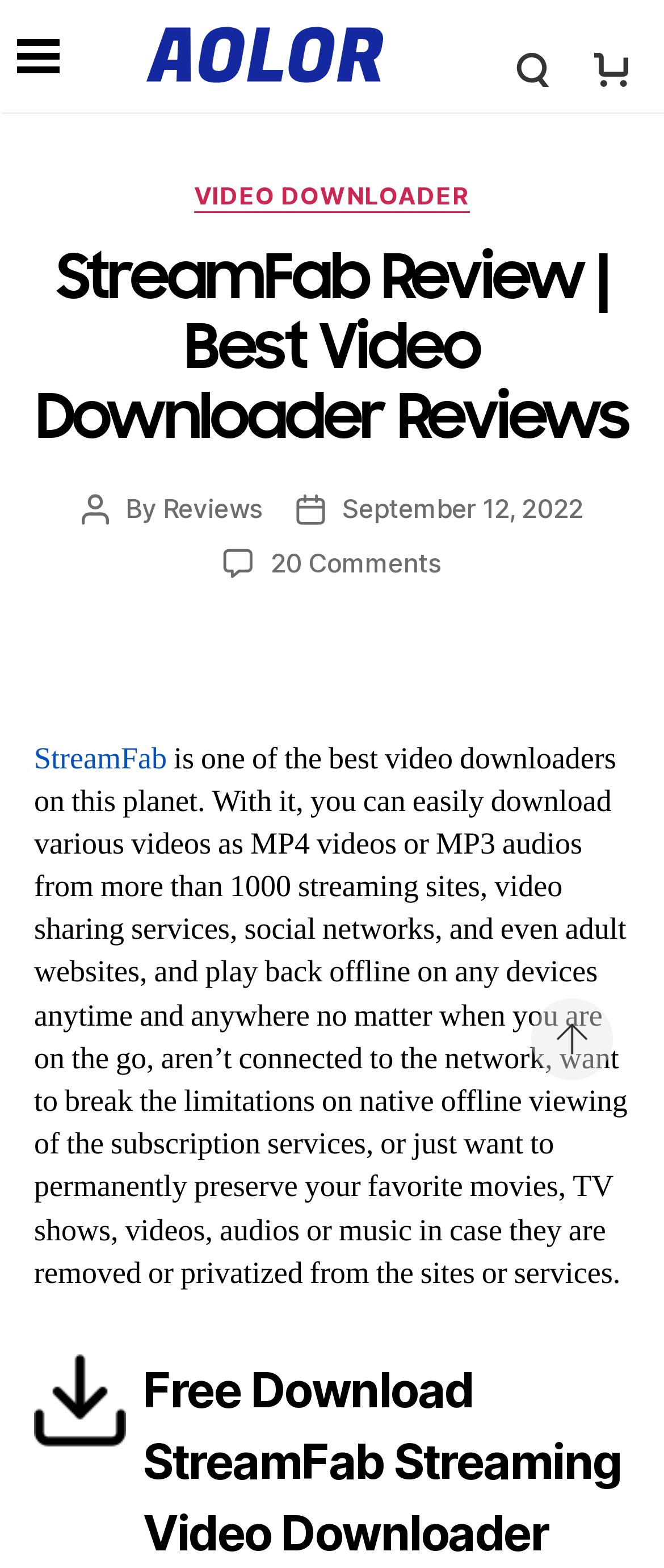Determine the bounding box coordinates for the clickable element to execute this instruction: "Learn more about StreamFab". Provide the coordinates as four float numbers between 0 and 1, i.e., [left, top, right, bottom].

[0.051, 0.471, 0.251, 0.496]